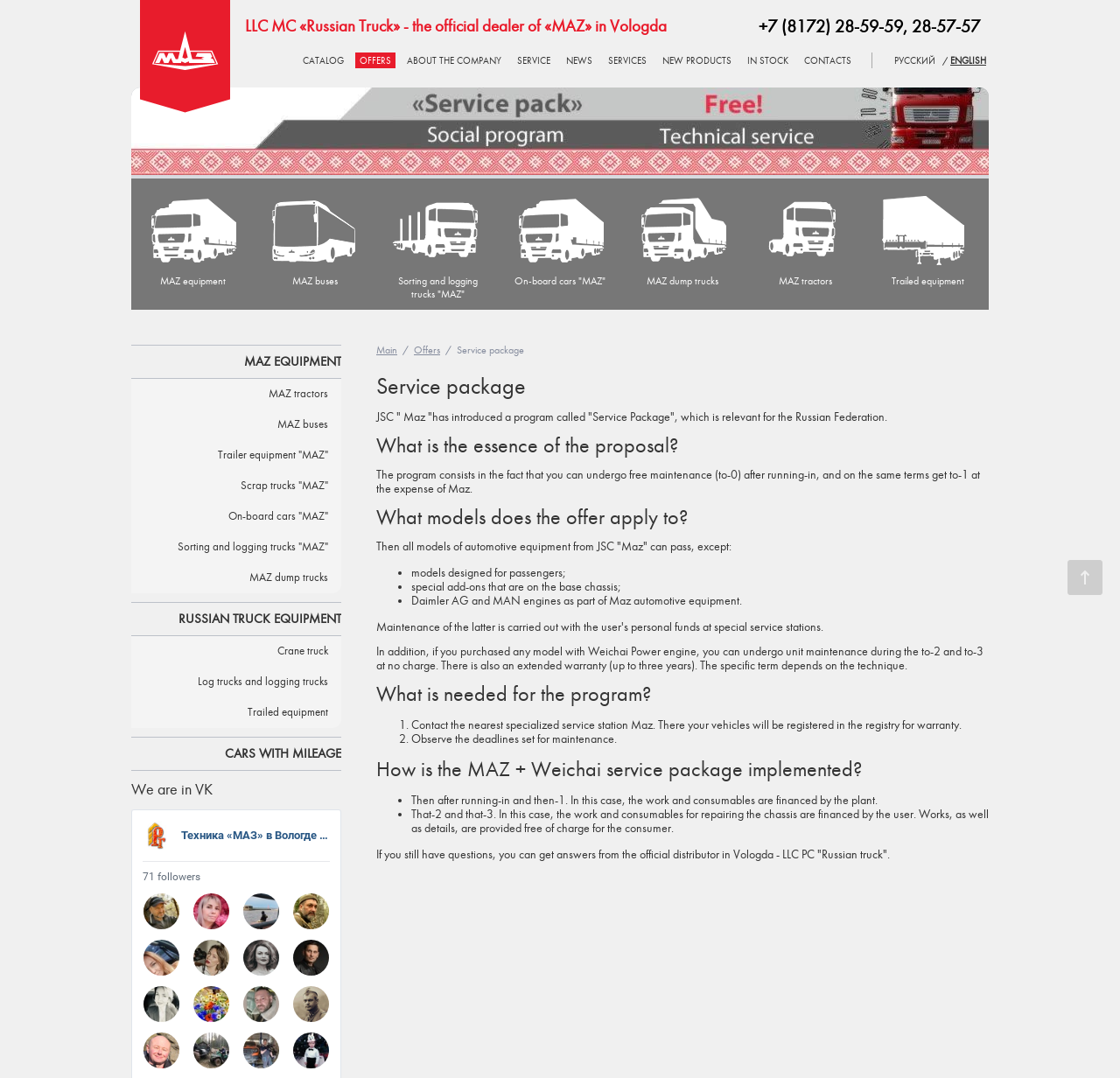What is the condition to get free maintenance for MAZ equipment?
Answer the question with a thorough and detailed explanation.

I found the condition by looking at the ListMarker element with the text '1.' and the following StaticText element with the text 'Contact the nearest specialized service station Maz. There your vehicles will be registered in the registry for warranty.' which is located in the middle of the webpage.